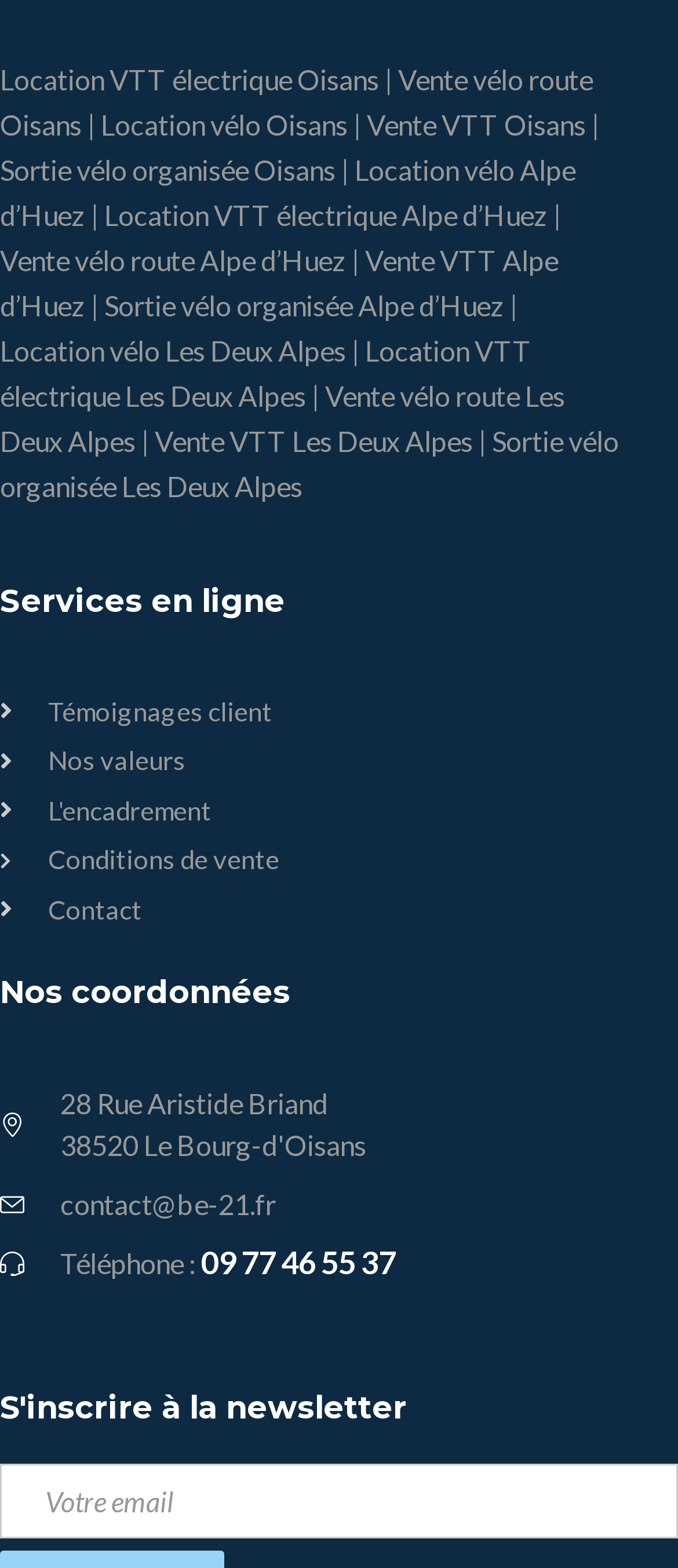Locate the bounding box coordinates of the element I should click to achieve the following instruction: "Click on Sortie vélo organisée Oisans".

[0.0, 0.097, 0.495, 0.118]